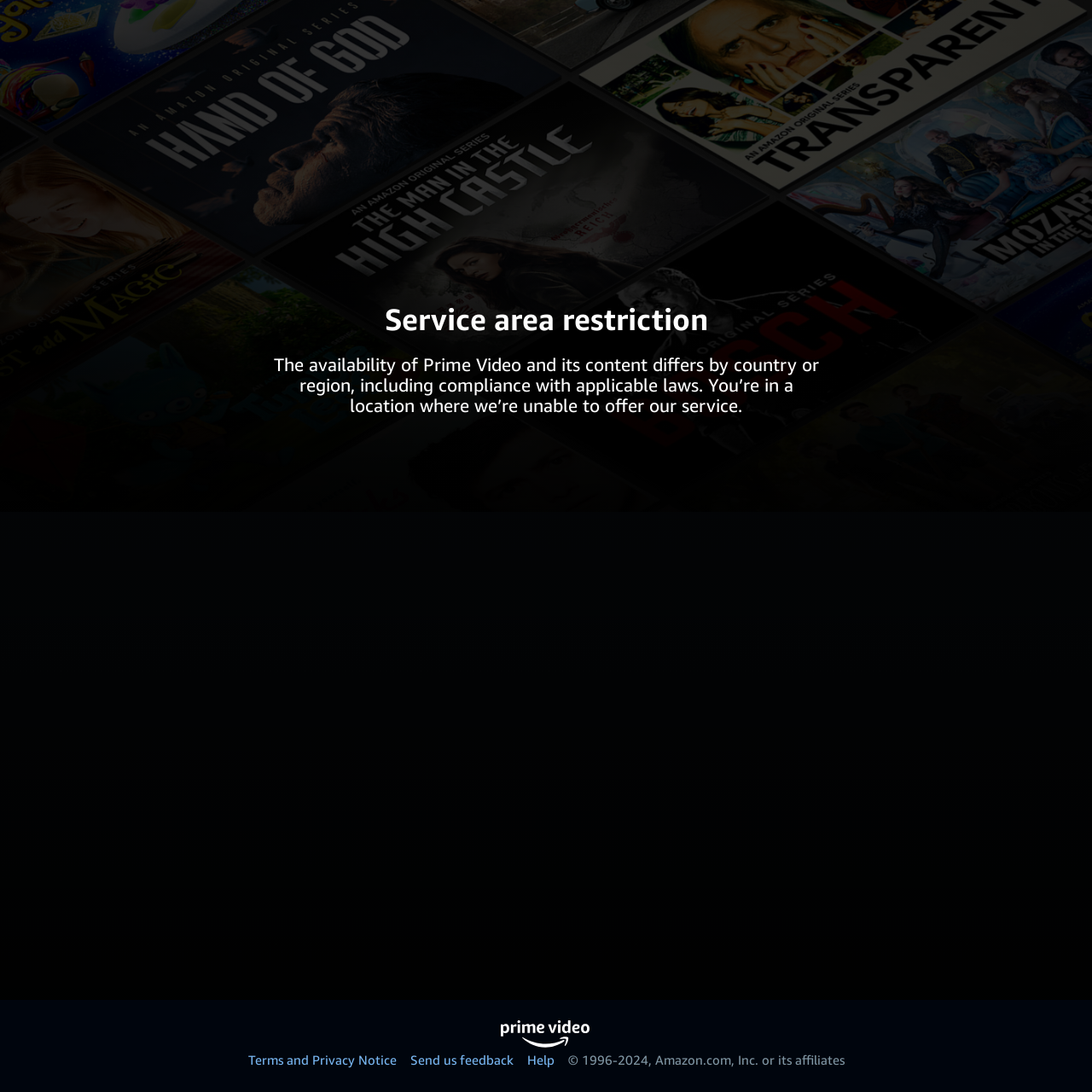Answer the following in one word or a short phrase: 
What is the purpose of the webpage?

Informing service unavailability